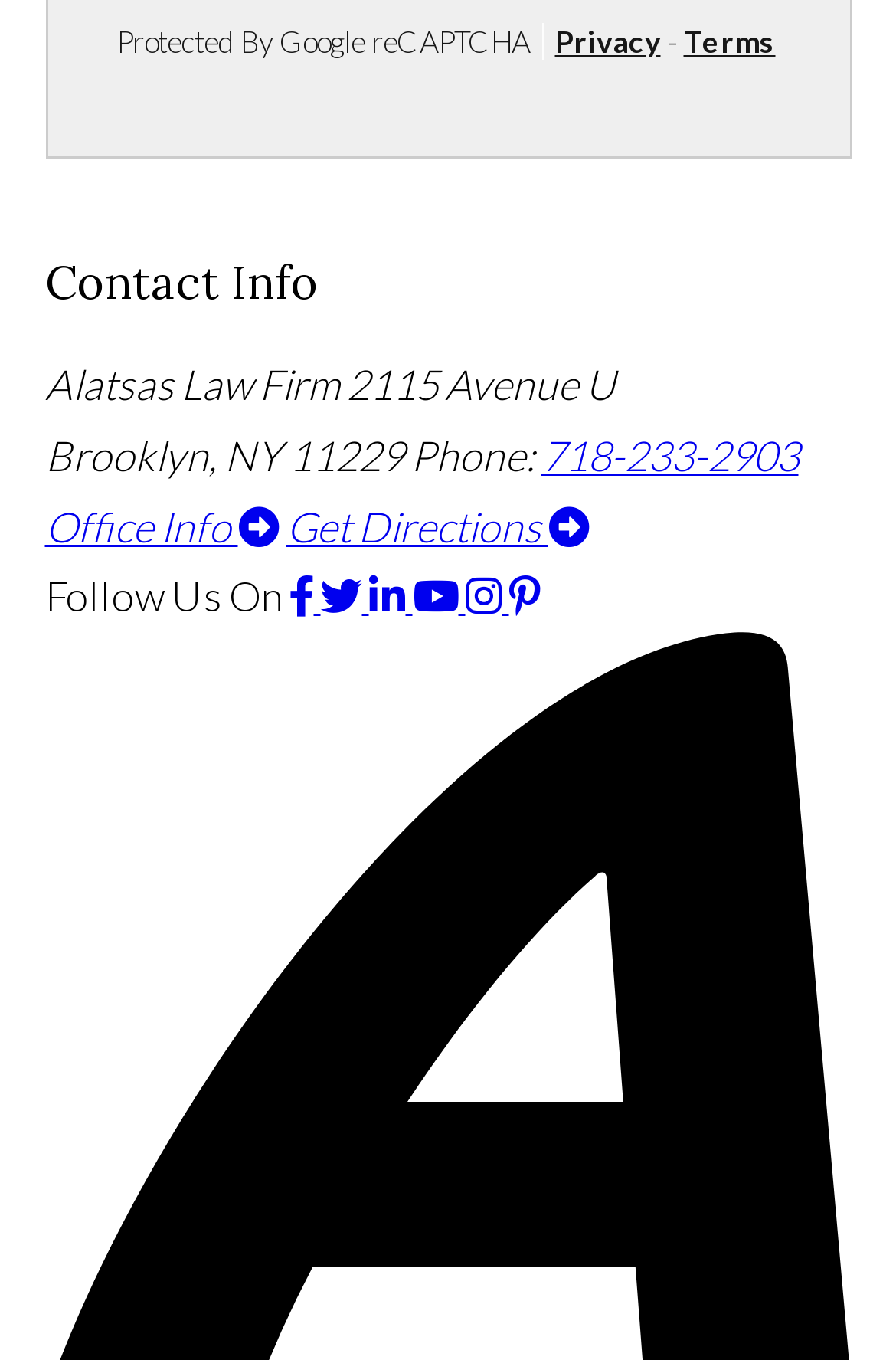Determine the bounding box coordinates (top-left x, top-left y, bottom-right x, bottom-right y) of the UI element described in the following text: PSP

None